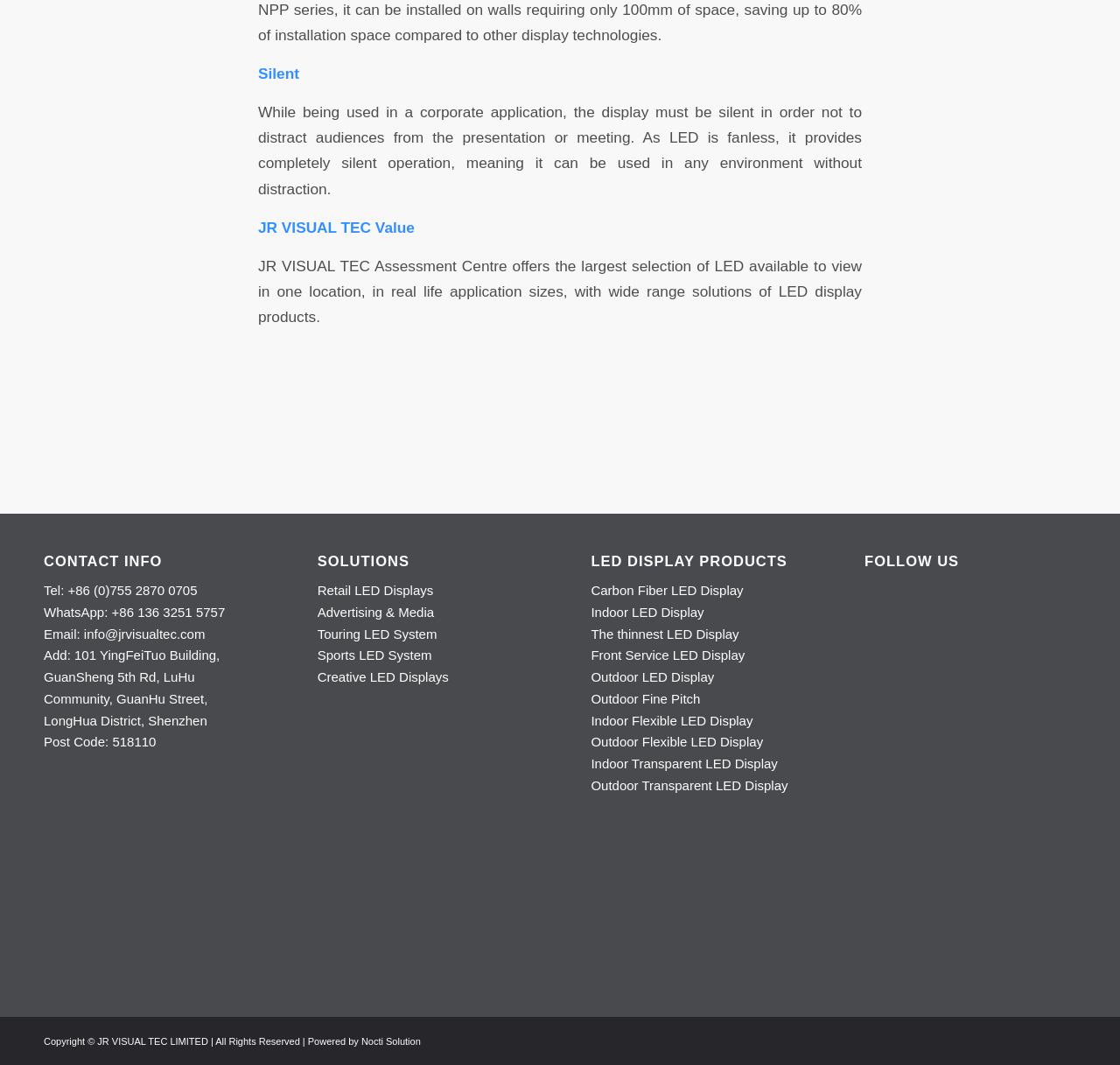Please locate the bounding box coordinates of the region I need to click to follow this instruction: "Search".

None